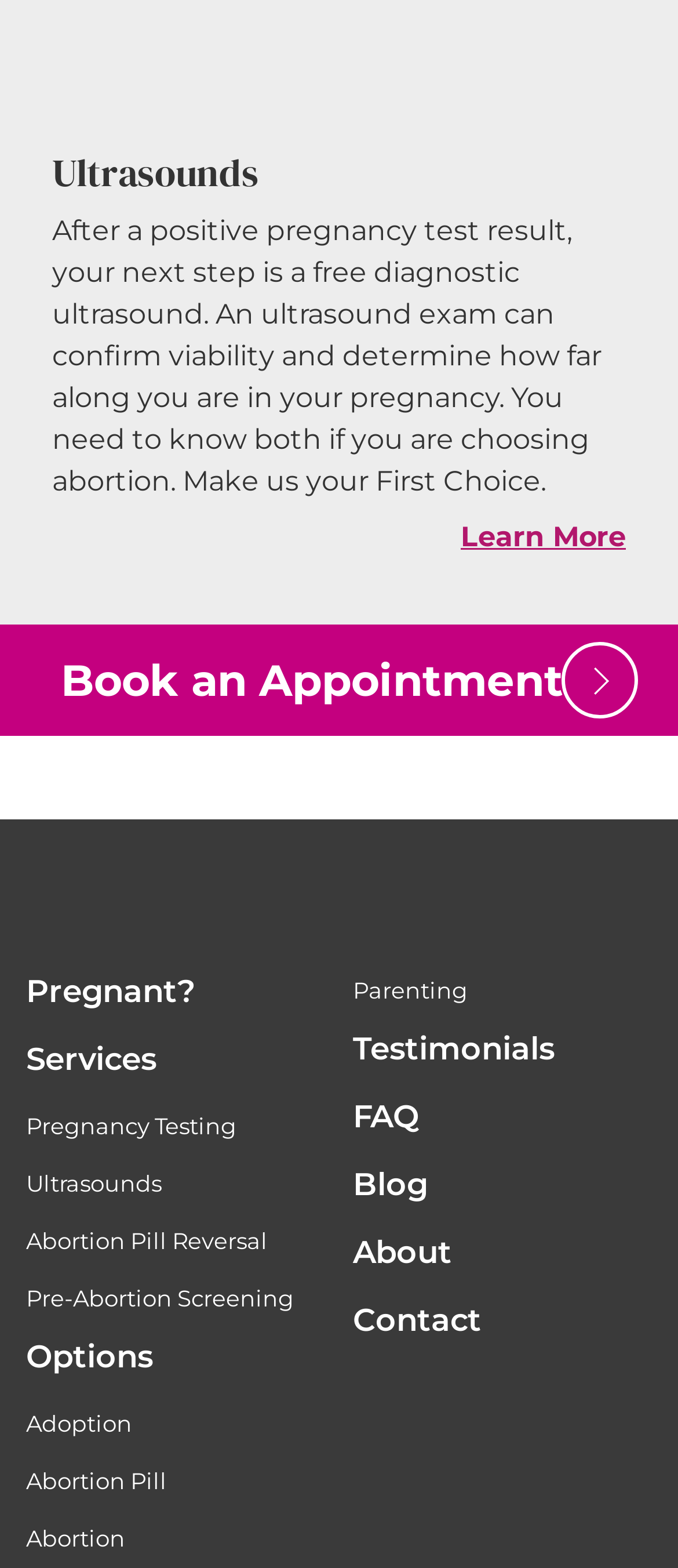Provide a brief response to the question below using one word or phrase:
How can someone book an appointment?

Click the 'Book an Appointment' link